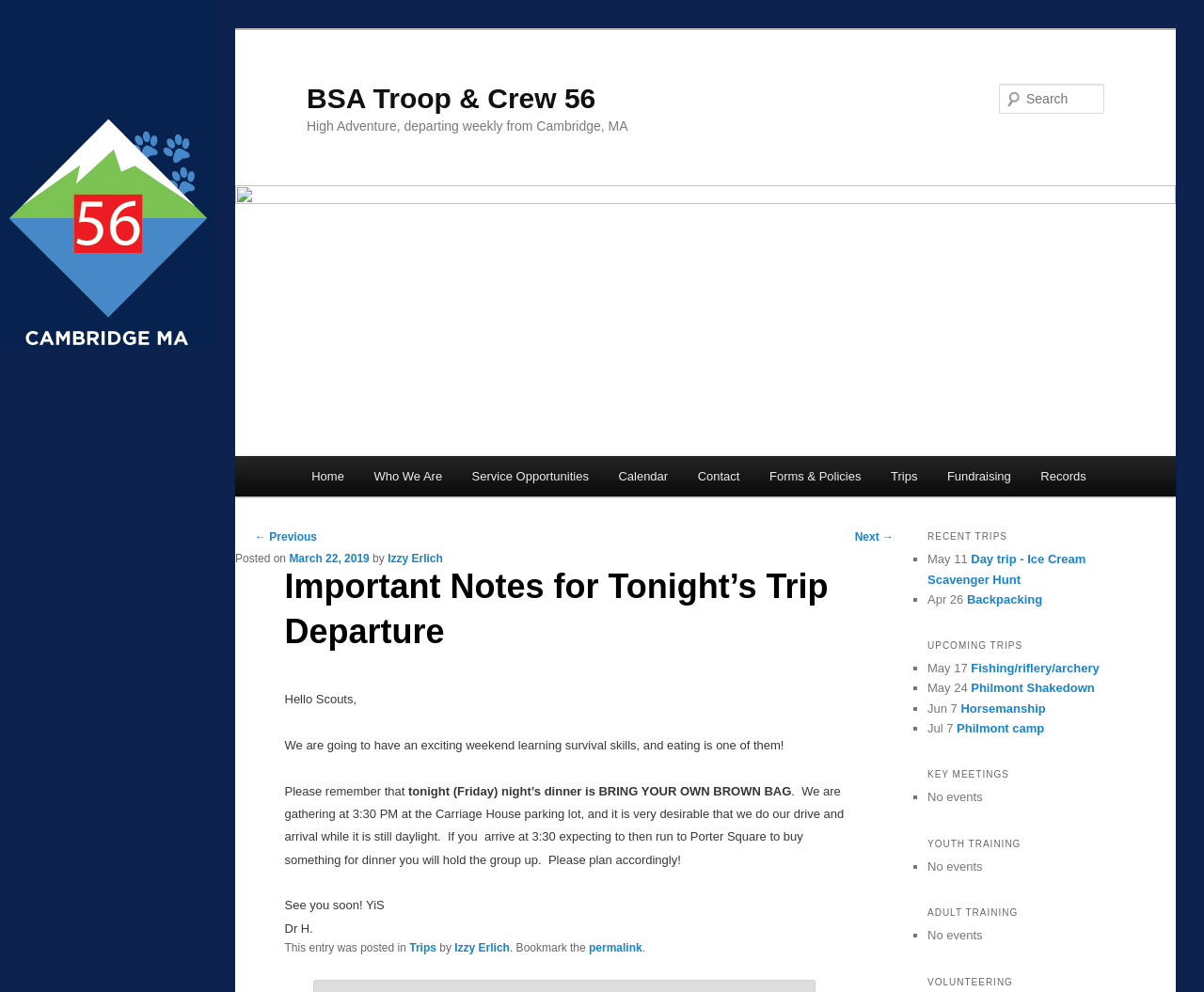What is the title of the article?
Could you please answer the question thoroughly and with as much detail as possible?

The title of the article can be found in the heading element with the text 'Important Notes for Tonight’s Trip Departure' which is a child element of the article element.